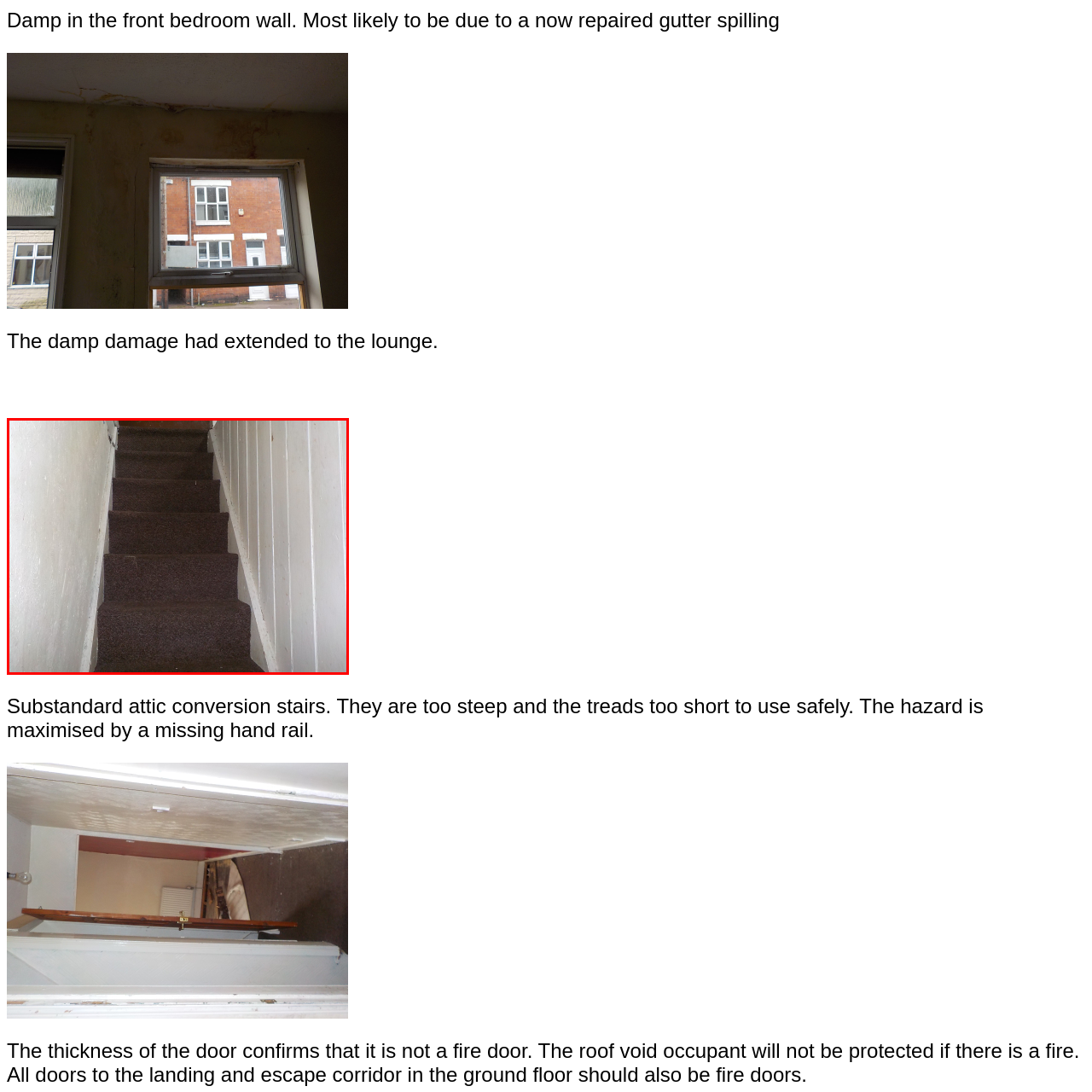Explain in detail what is happening in the image that is surrounded by the red box.

The image depicts a narrow staircase with dark carpeting. The stairs ascend towards a seemingly closed door at the top, indicating a transition to another room or space. The walls on either side are lined with painted wood panels, contributing to a rustic aesthetic. However, the staircase appears steep, and the treads are short, raising concerns about safety, particularly in the context of substandard construction. The absence of a handrail further emphasizes the potential hazards associated with using these stairs. This setting suggests the need for caution and possibly improvements to ensure user safety, especially for individuals who may find such conditions challenging to navigate.